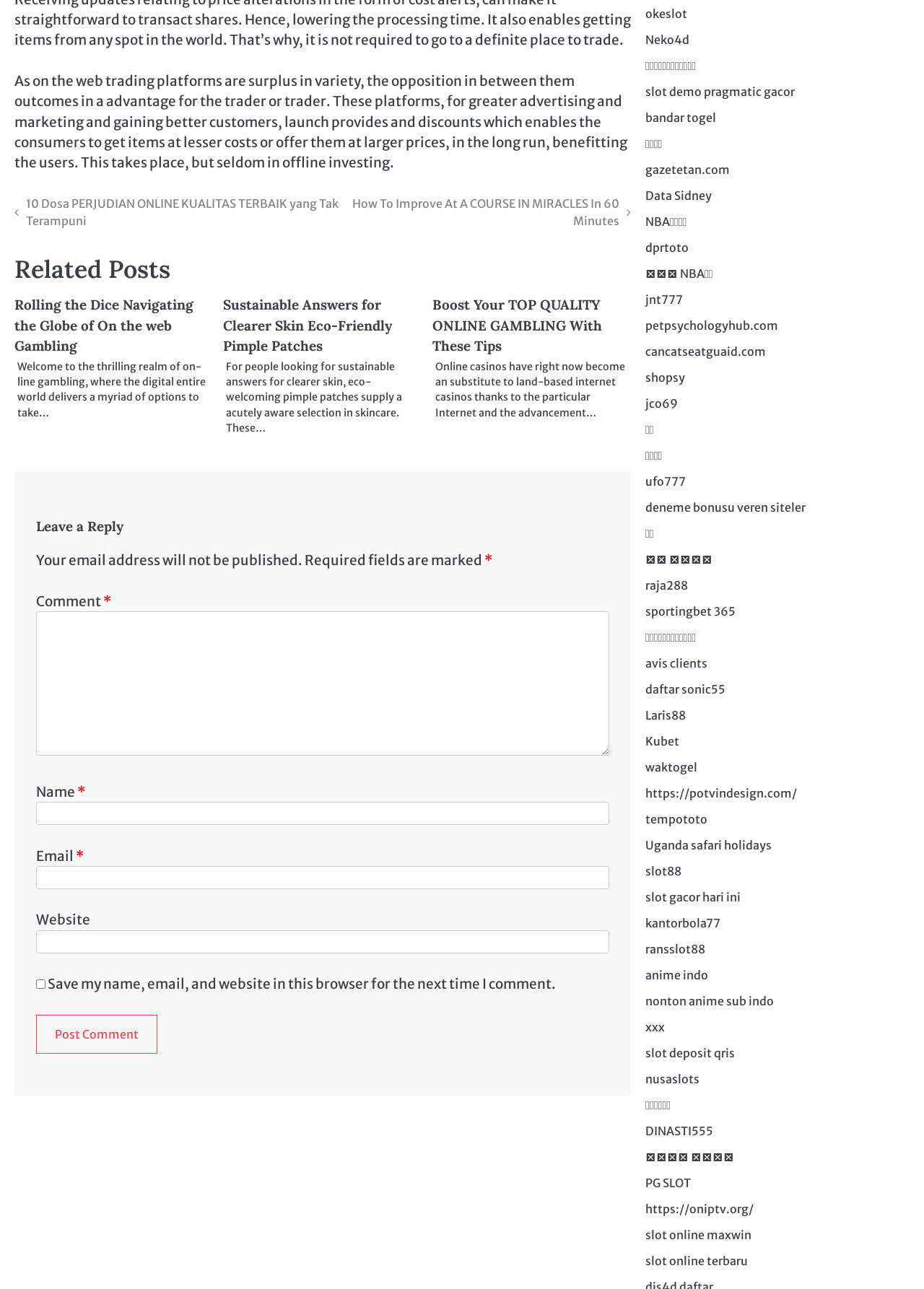Find the bounding box coordinates of the area that needs to be clicked in order to achieve the following instruction: "Enter your name in the 'Name' field". The coordinates should be specified as four float numbers between 0 and 1, i.e., [left, top, right, bottom].

[0.039, 0.622, 0.659, 0.64]